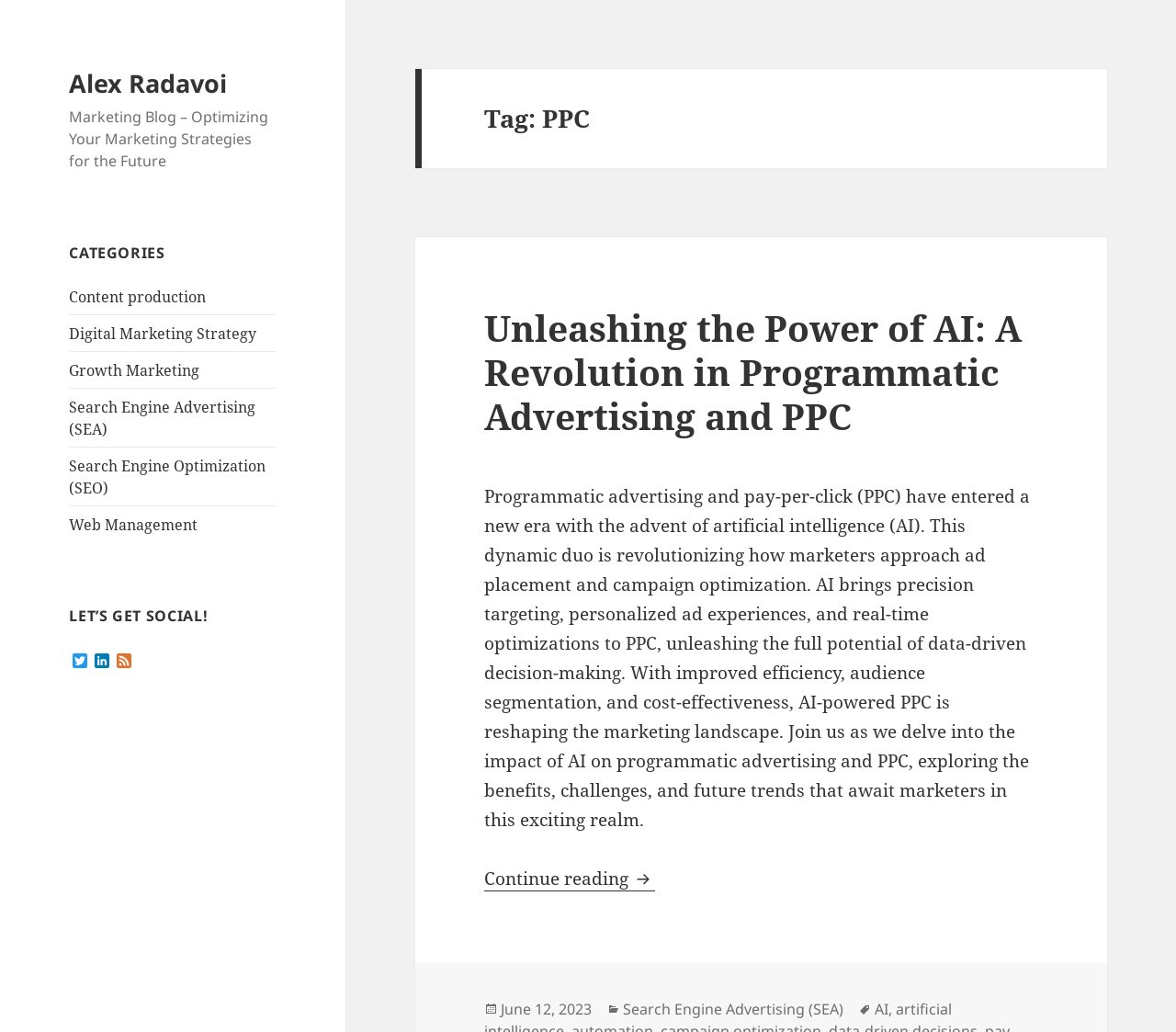Provide the bounding box coordinates of the UI element that matches the description: "Feed".

[0.096, 0.633, 0.115, 0.649]